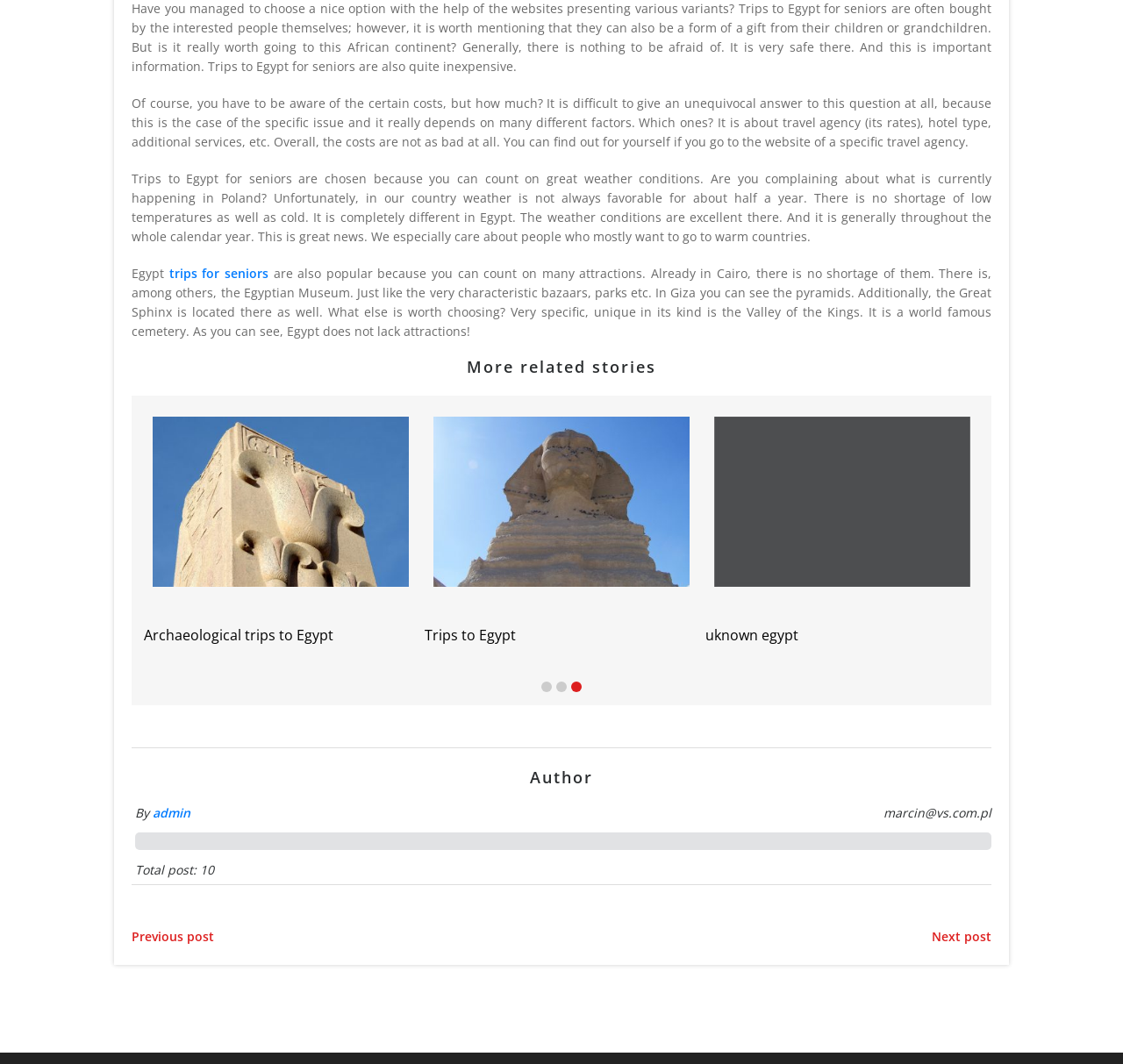Respond to the following question using a concise word or phrase: 
What is the name of the author of the post?

admin